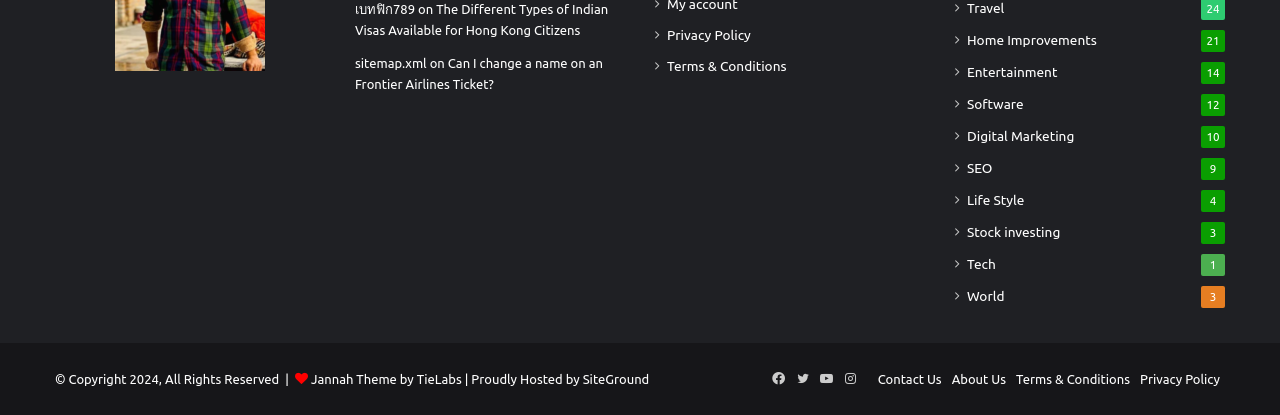Find the bounding box coordinates for the UI element whose description is: "Terms & Conditions". The coordinates should be four float numbers between 0 and 1, in the format [left, top, right, bottom].

[0.794, 0.895, 0.883, 0.929]